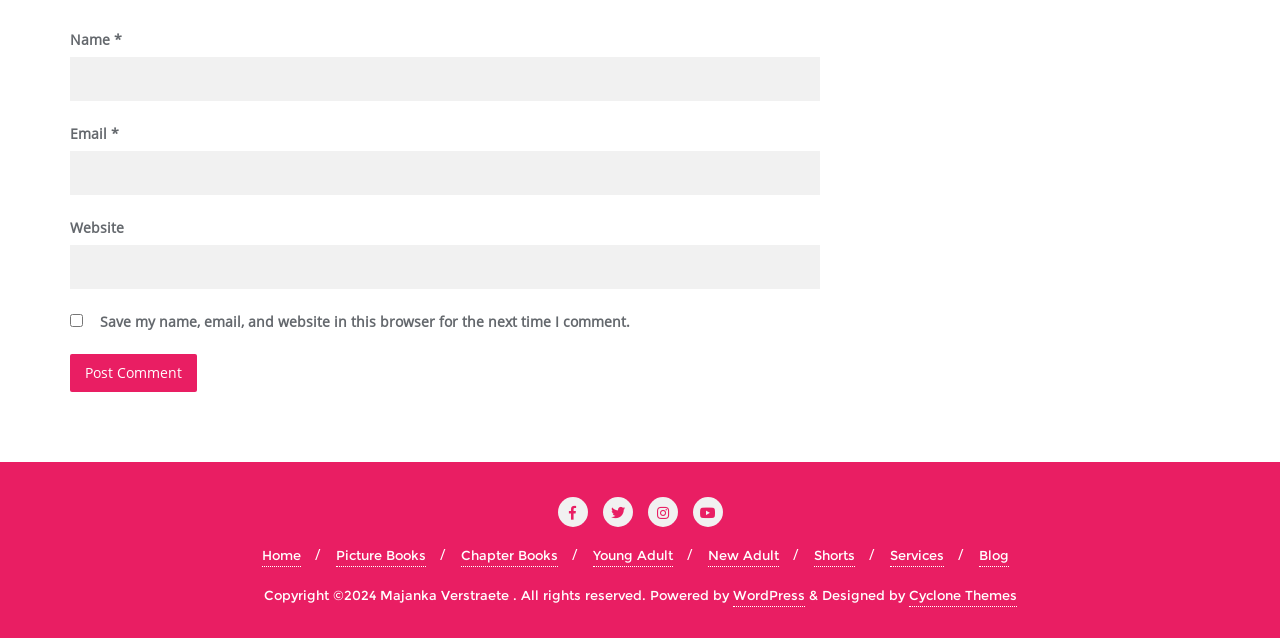Mark the bounding box of the element that matches the following description: "parent_node: Name * name="author"".

[0.055, 0.089, 0.641, 0.158]